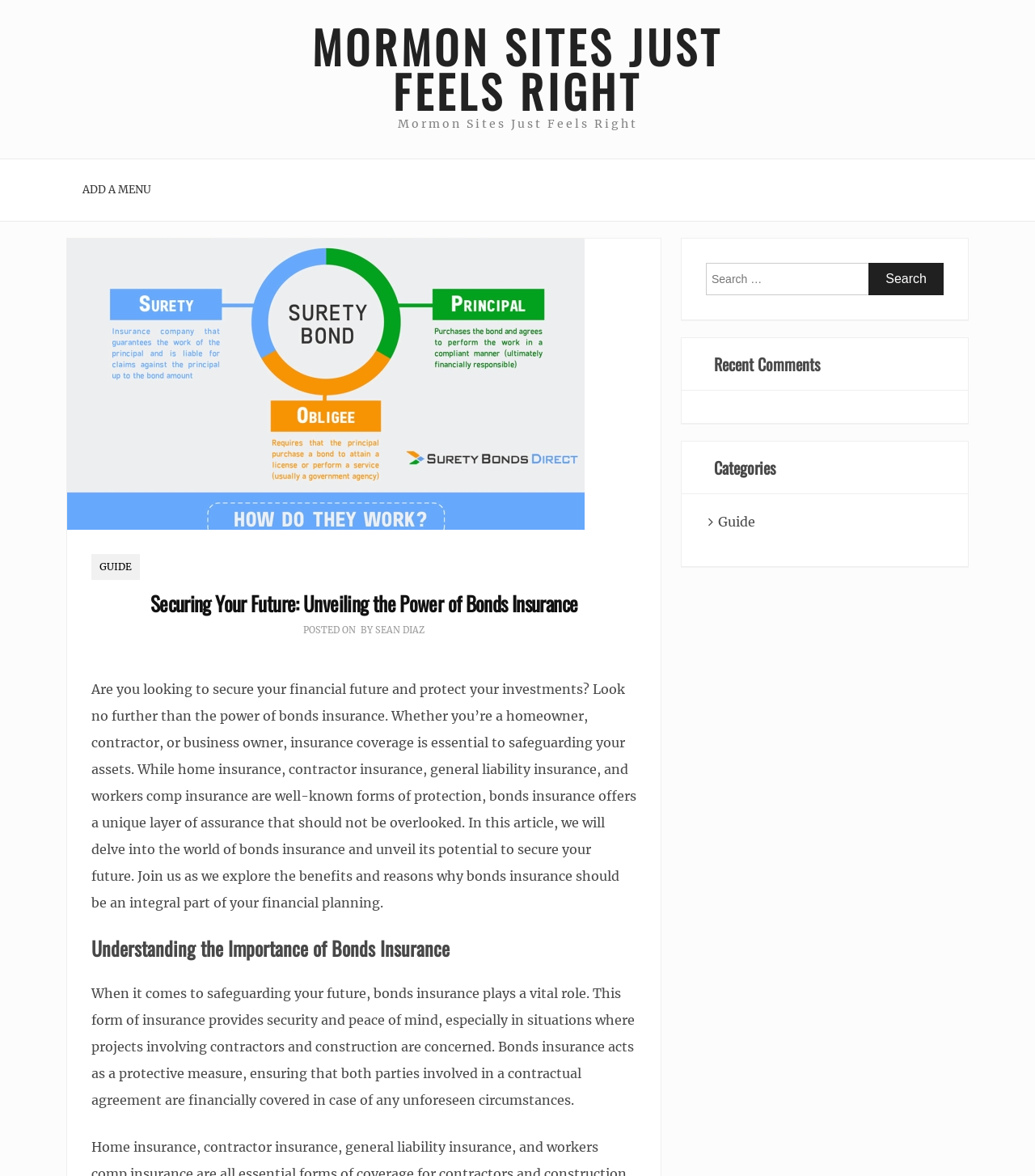Please identify the primary heading of the webpage and give its text content.

Securing Your Future: Unveiling the Power of Bonds Insurance